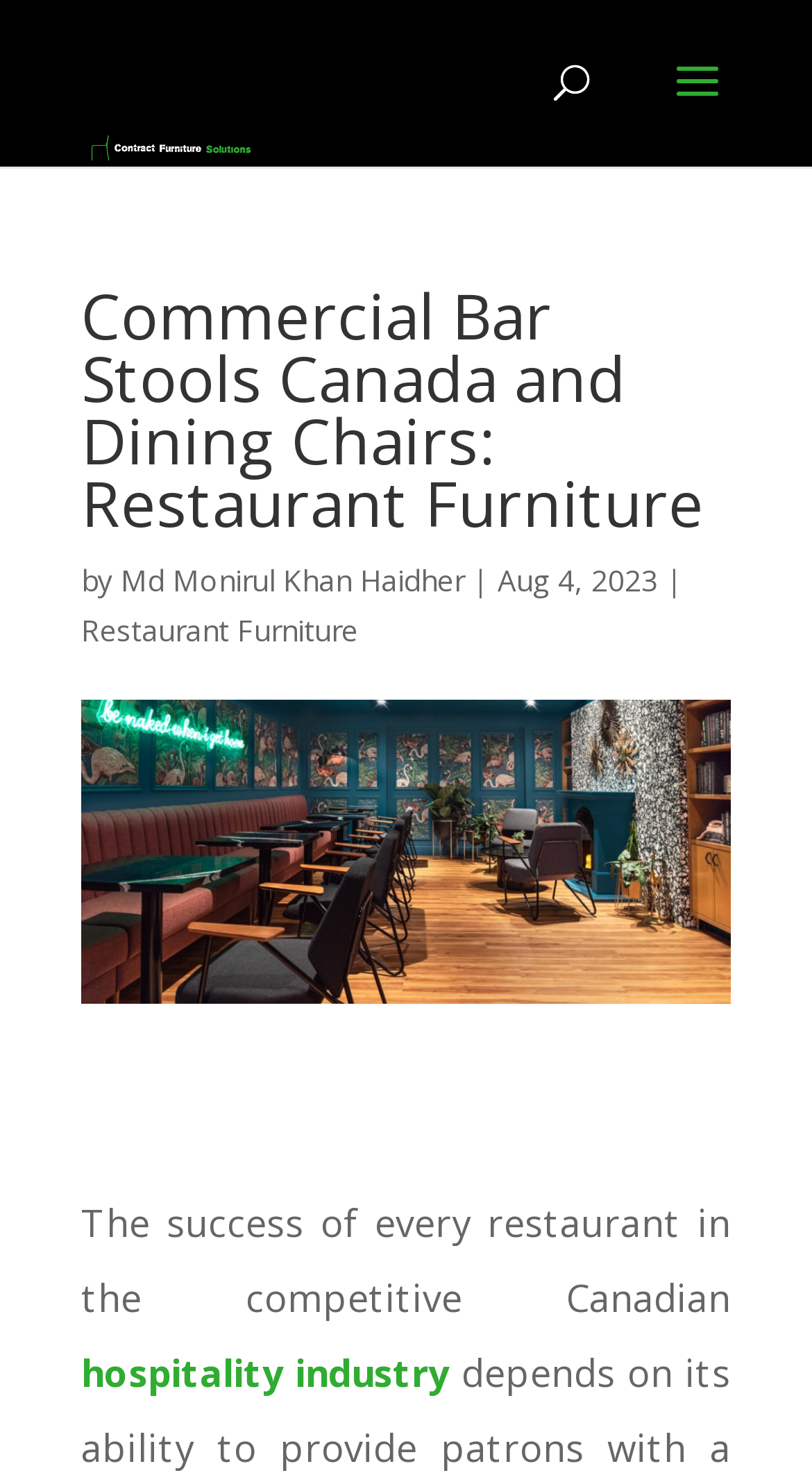Determine the bounding box coordinates (top-left x, top-left y, bottom-right x, bottom-right y) of the UI element described in the following text: Restaurant Furniture

[0.1, 0.414, 0.441, 0.441]